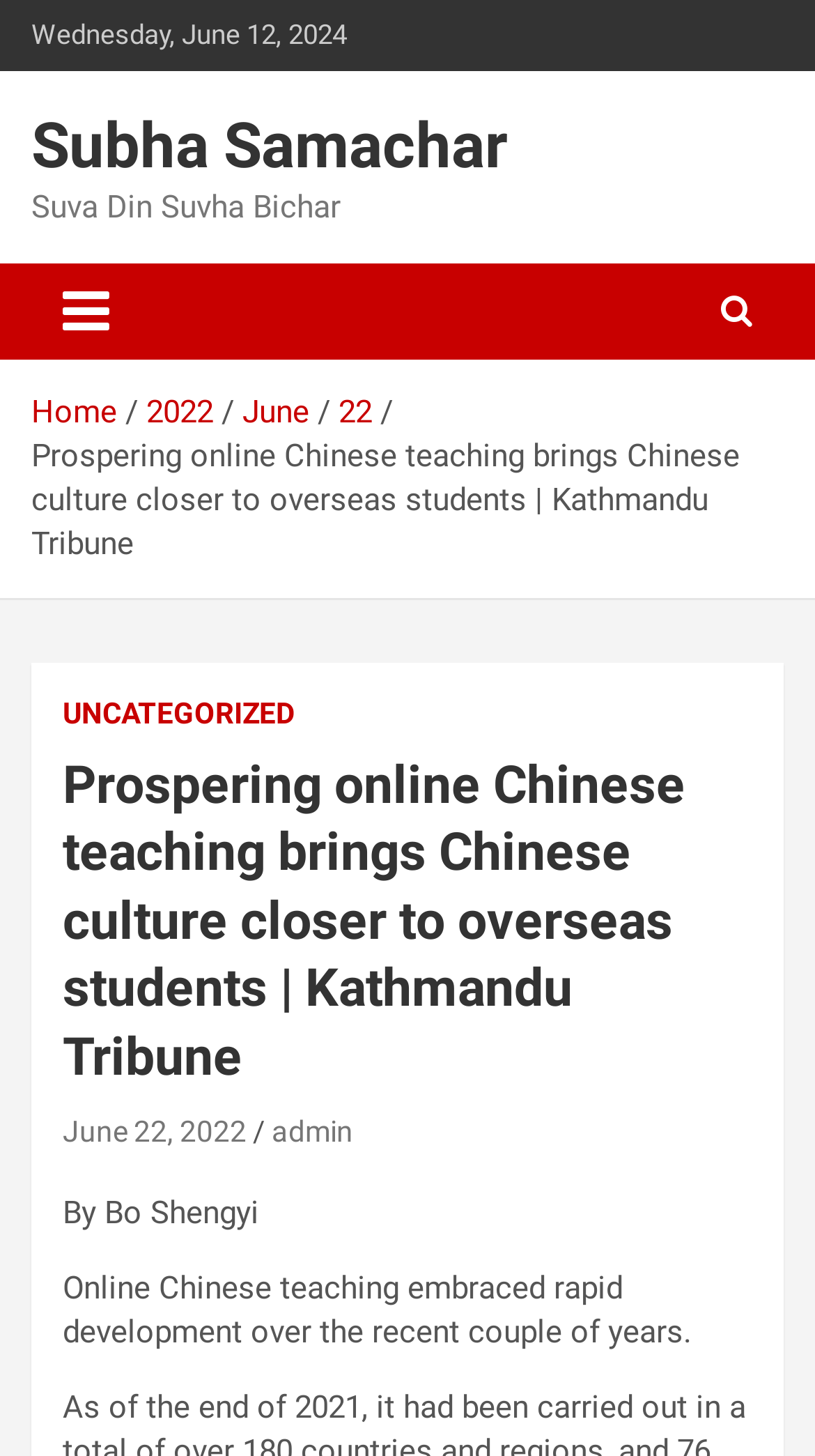Give a detailed account of the webpage.

The webpage appears to be a news article from Kathmandu Tribune – Subha Samachar, with the title "Prospering online Chinese teaching brings Chinese culture closer to overseas students". 

At the top left, there is a date "Wednesday, June 12, 2024". Next to it, there is a heading "Subha Samachar" with a link to the same name. Below the date, there is a Nepali text "Suva Din Suvha Bichar". 

On the top right, there is a button "Toggle navigation" which is not expanded. 

Below the top section, there is a navigation bar with breadcrumbs, containing links to "Home", "2022", "June", and "22". 

The main content of the webpage is an article with a heading that matches the title of the webpage. The article has a publication date "June 22, 2022" and an author "admin". The article starts with a sentence "Online Chinese teaching embraced rapid development over the recent couple of years." 

There is also a link to "UNCATEGORIZED" on the left side of the article.